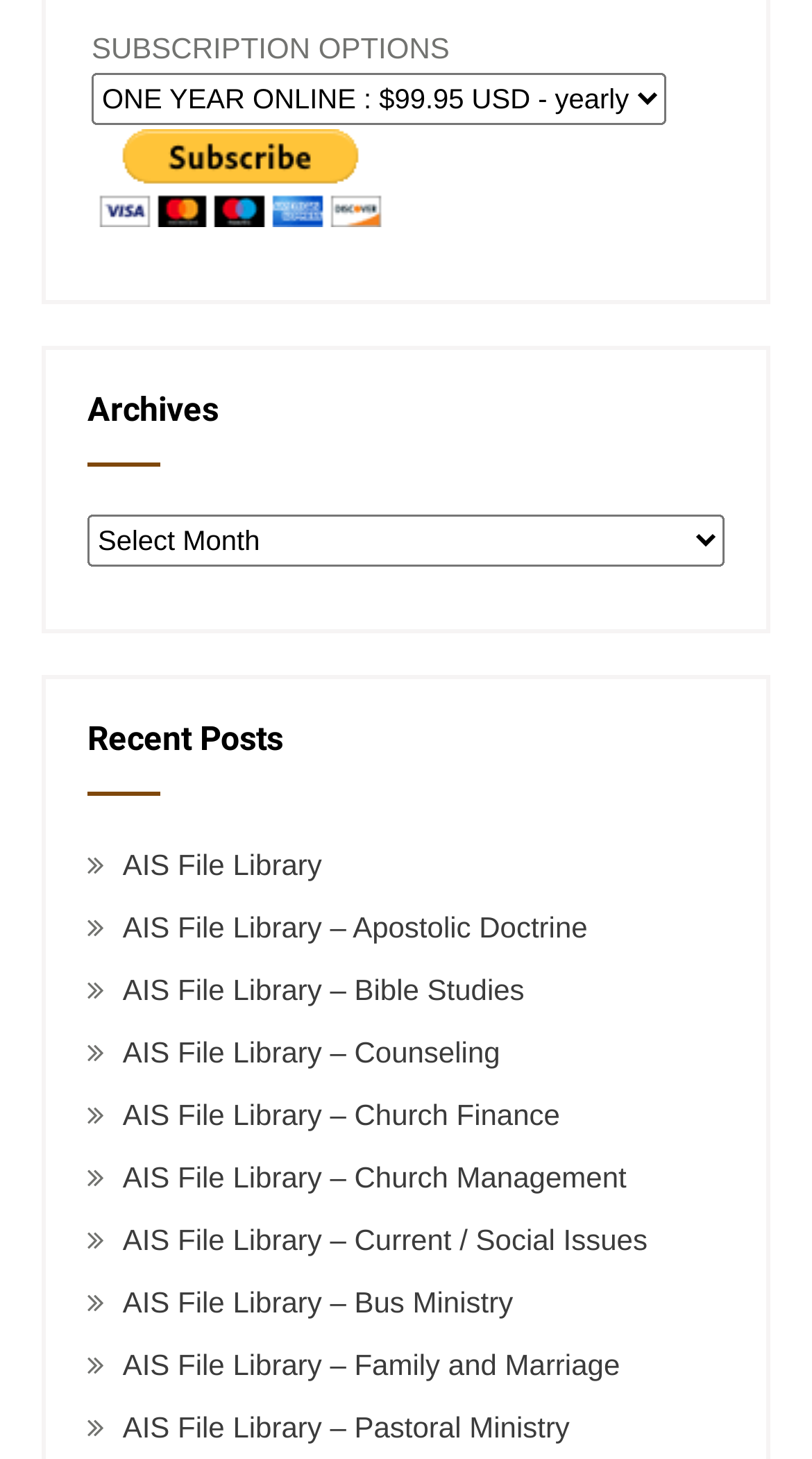Analyze the image and answer the question with as much detail as possible: 
What is the category of the 'AIS File Library – Counseling' link?

The 'AIS File Library – Counseling' link is categorized under 'Counseling', as indicated by the text of the link itself.